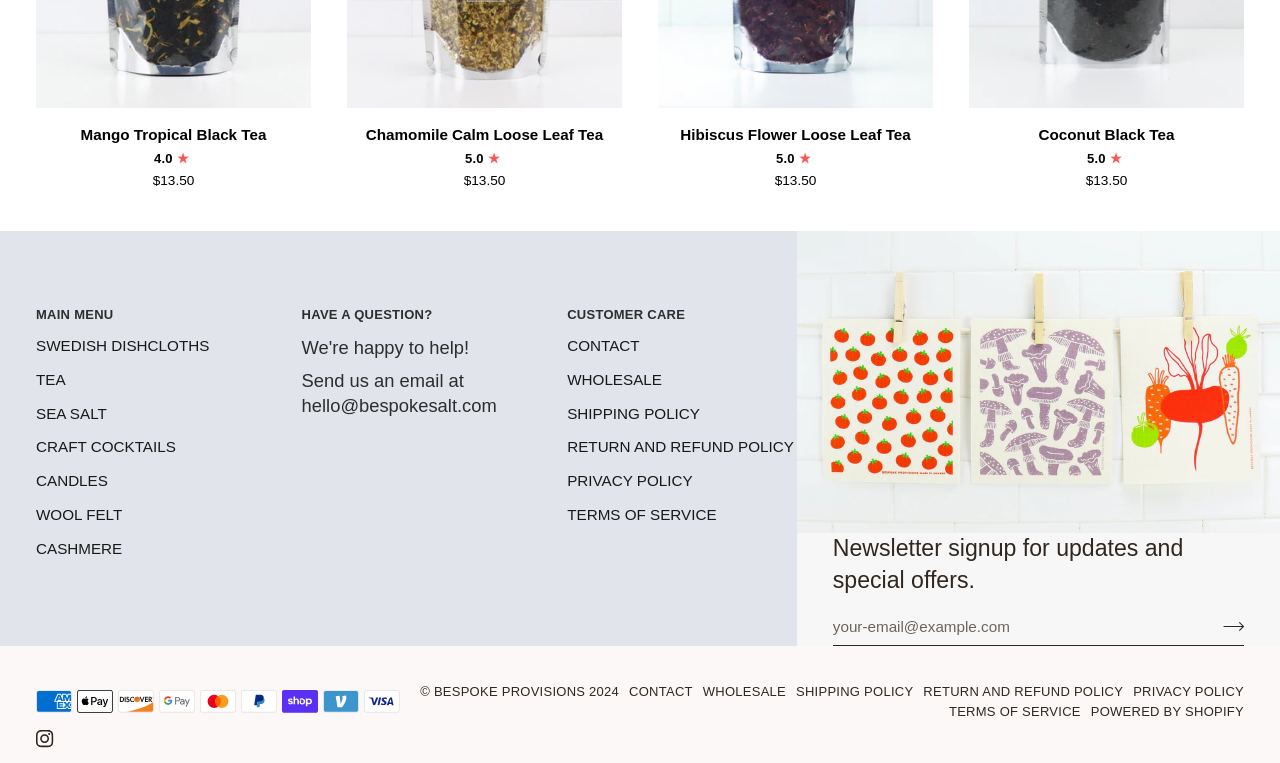What is the purpose of the 'Add to cart' button?
Look at the image and respond with a one-word or short-phrase answer.

To add items to cart